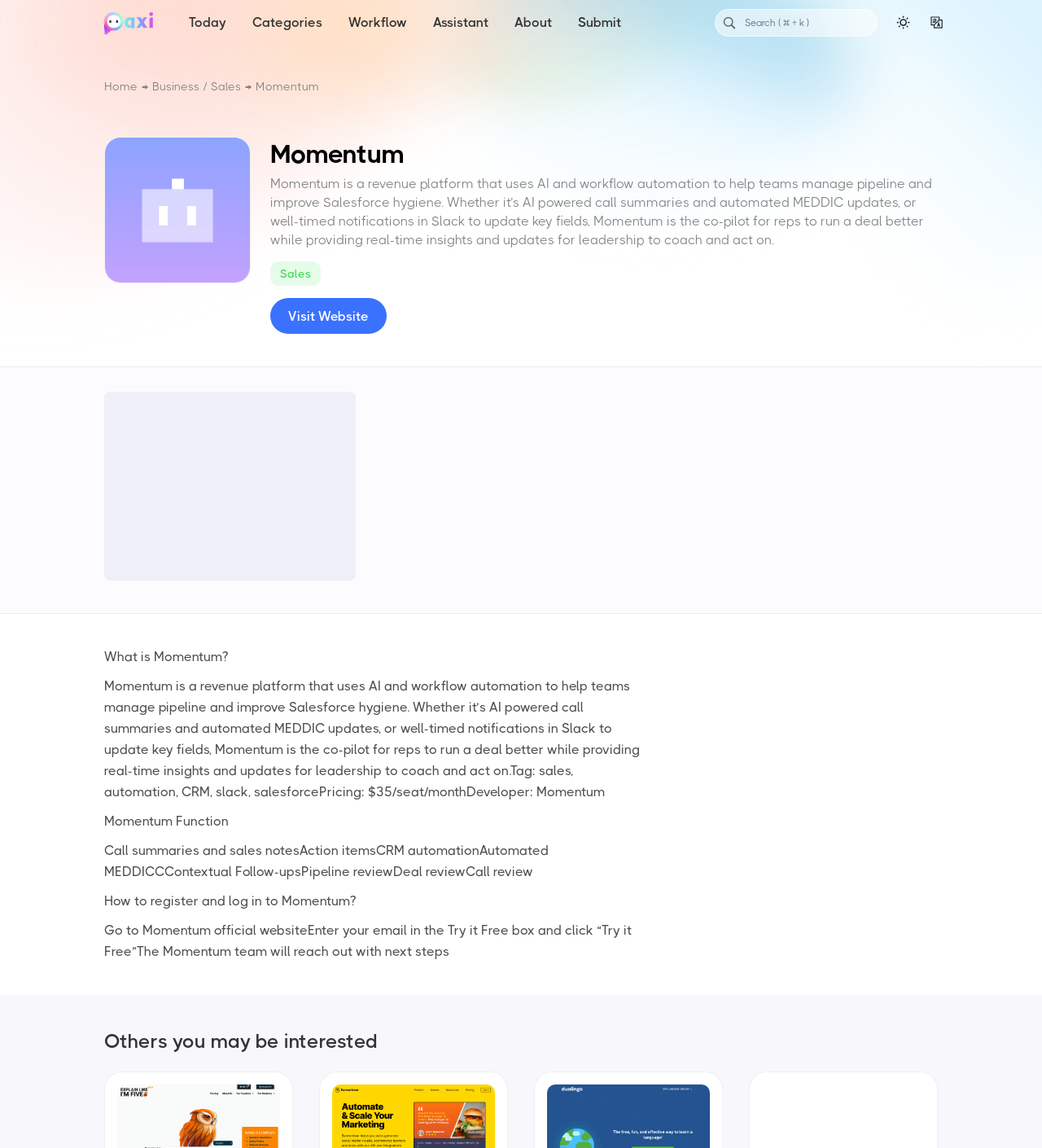Please mark the bounding box coordinates of the area that should be clicked to carry out the instruction: "Go to Home page".

[0.1, 0.068, 0.132, 0.082]